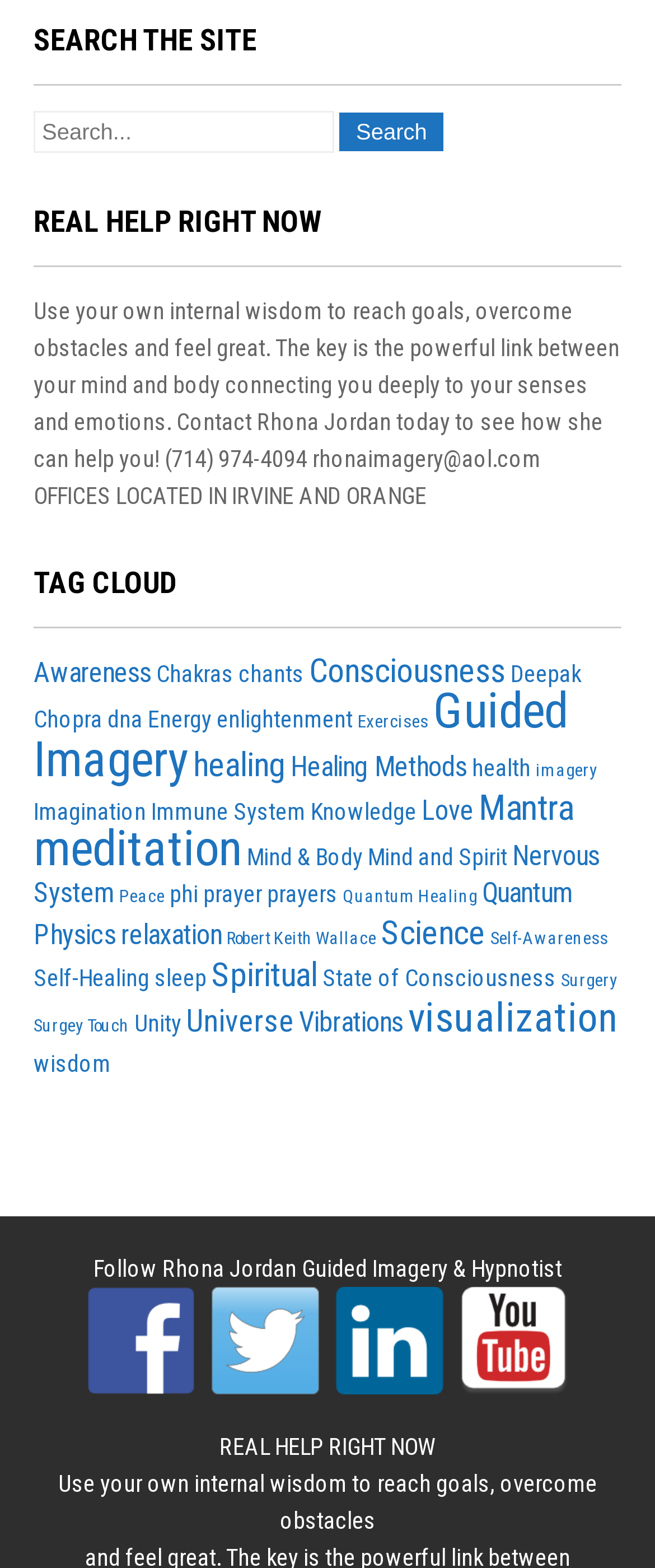Predict the bounding box for the UI component with the following description: "Nervous System".

[0.051, 0.536, 0.915, 0.58]